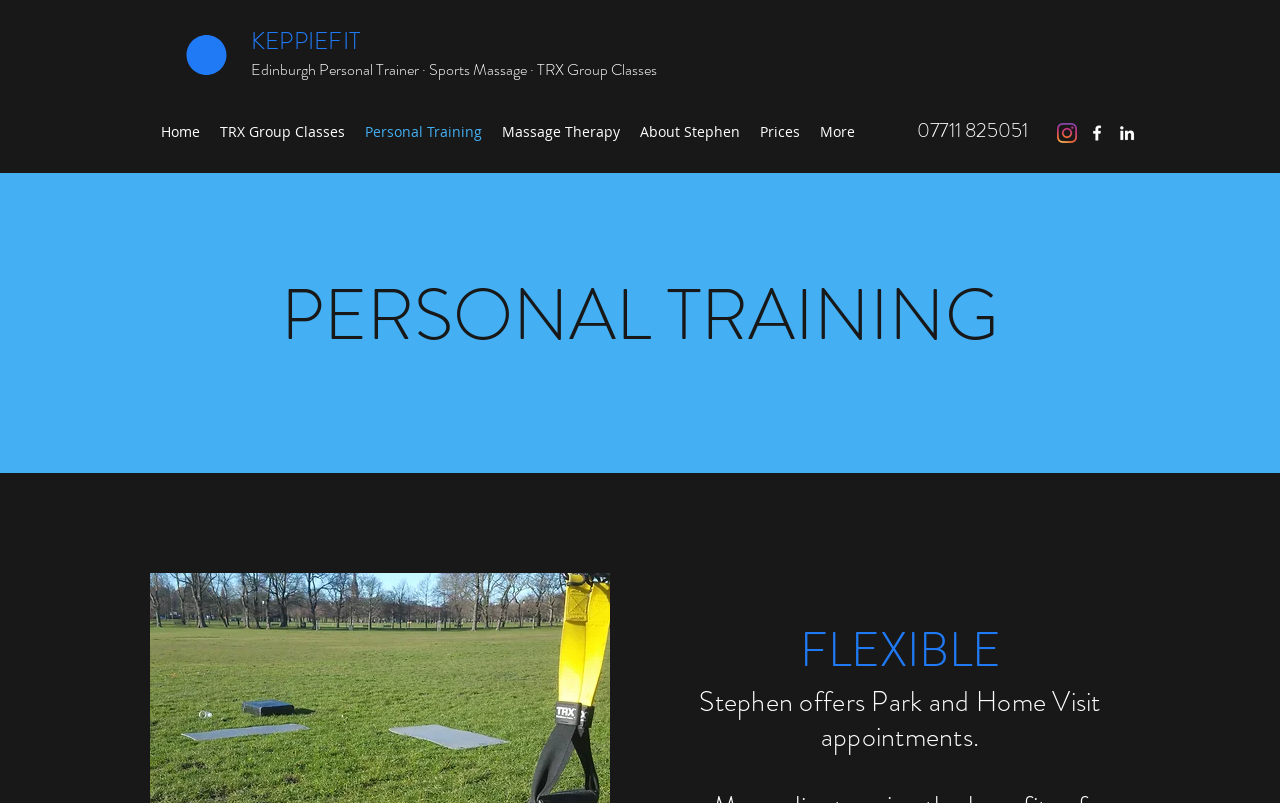Determine the bounding box coordinates for the HTML element mentioned in the following description: "About Stephen". The coordinates should be a list of four floats ranging from 0 to 1, represented as [left, top, right, bottom].

[0.492, 0.145, 0.586, 0.183]